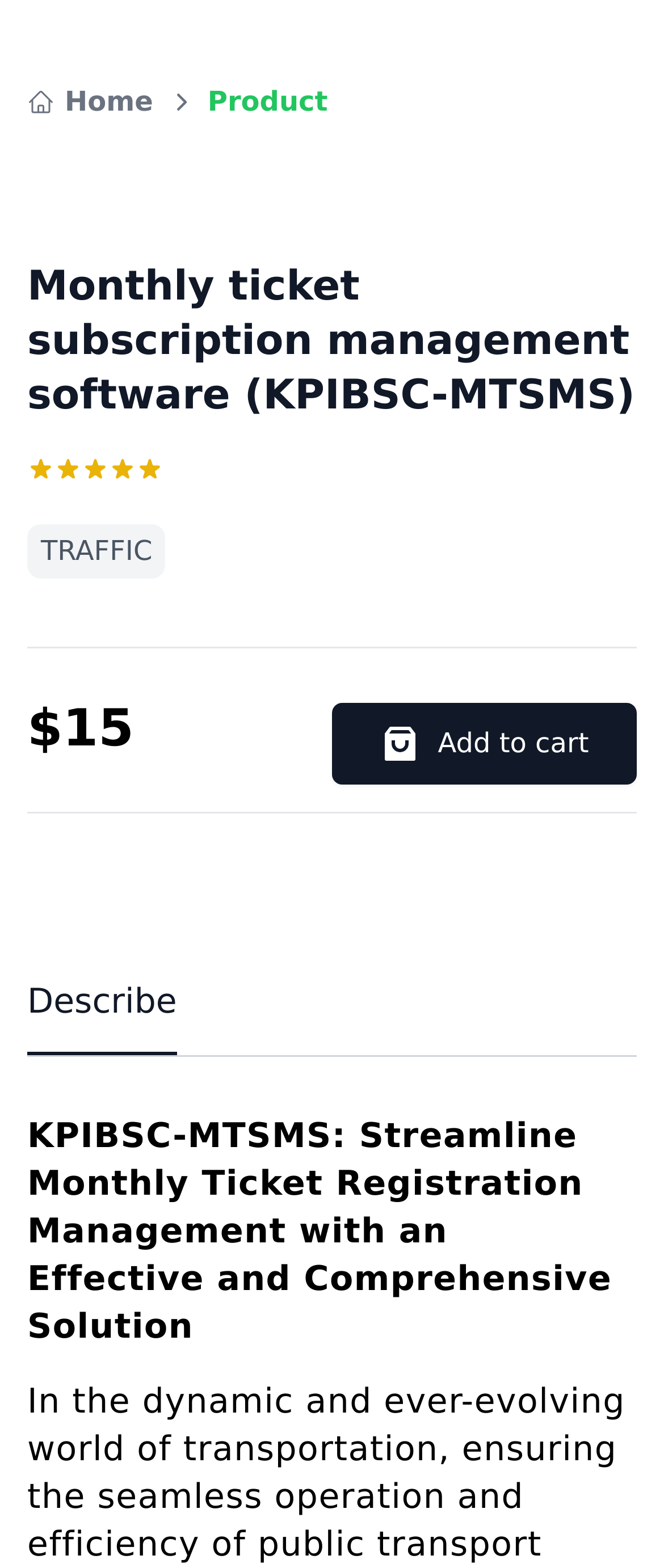Please extract the webpage's main title and generate its text content.

Monthly ticket subscription management software (KPIBSC-MTSMS)